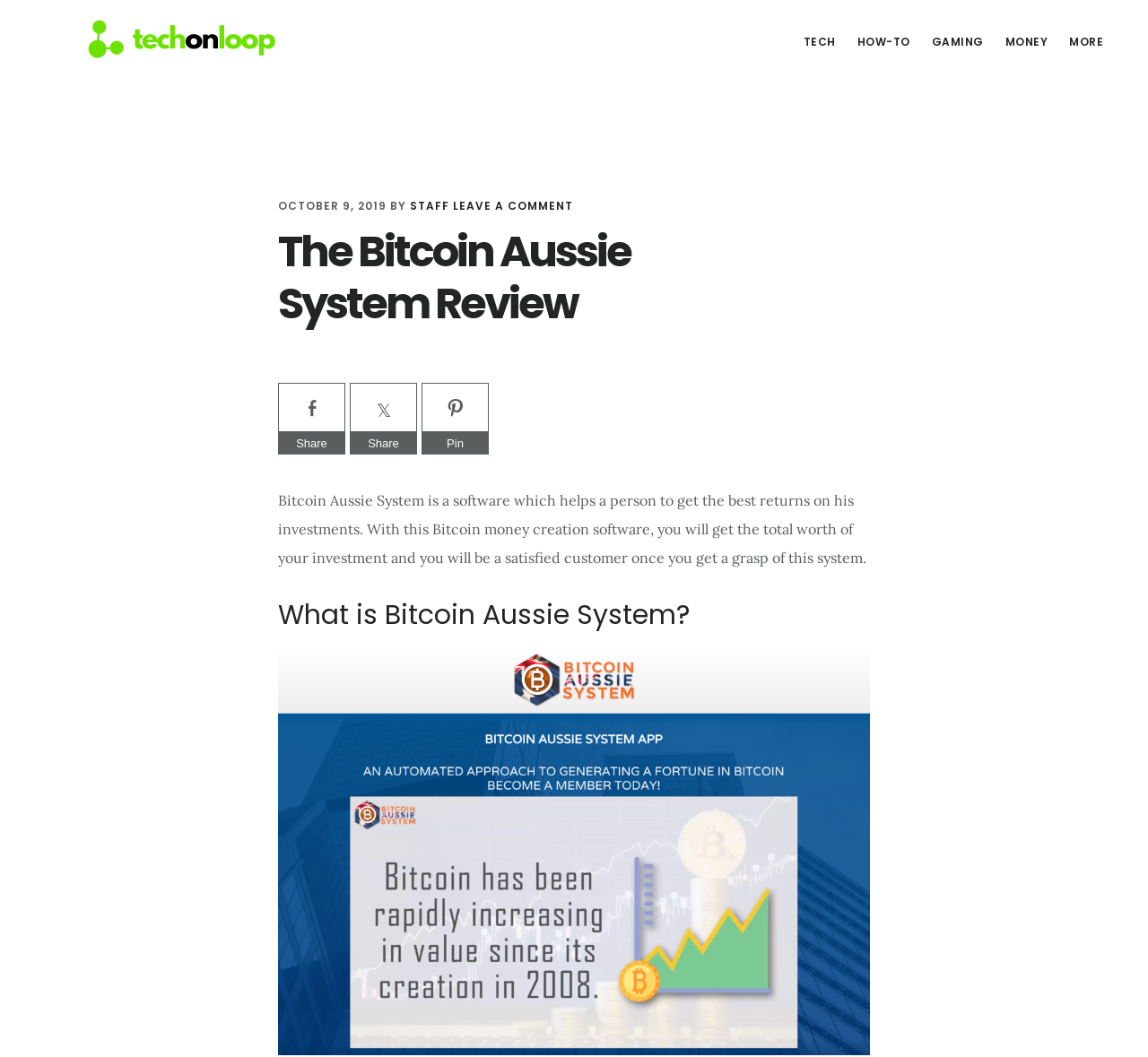Find the headline of the webpage and generate its text content.

The Bitcoin Aussie System Review